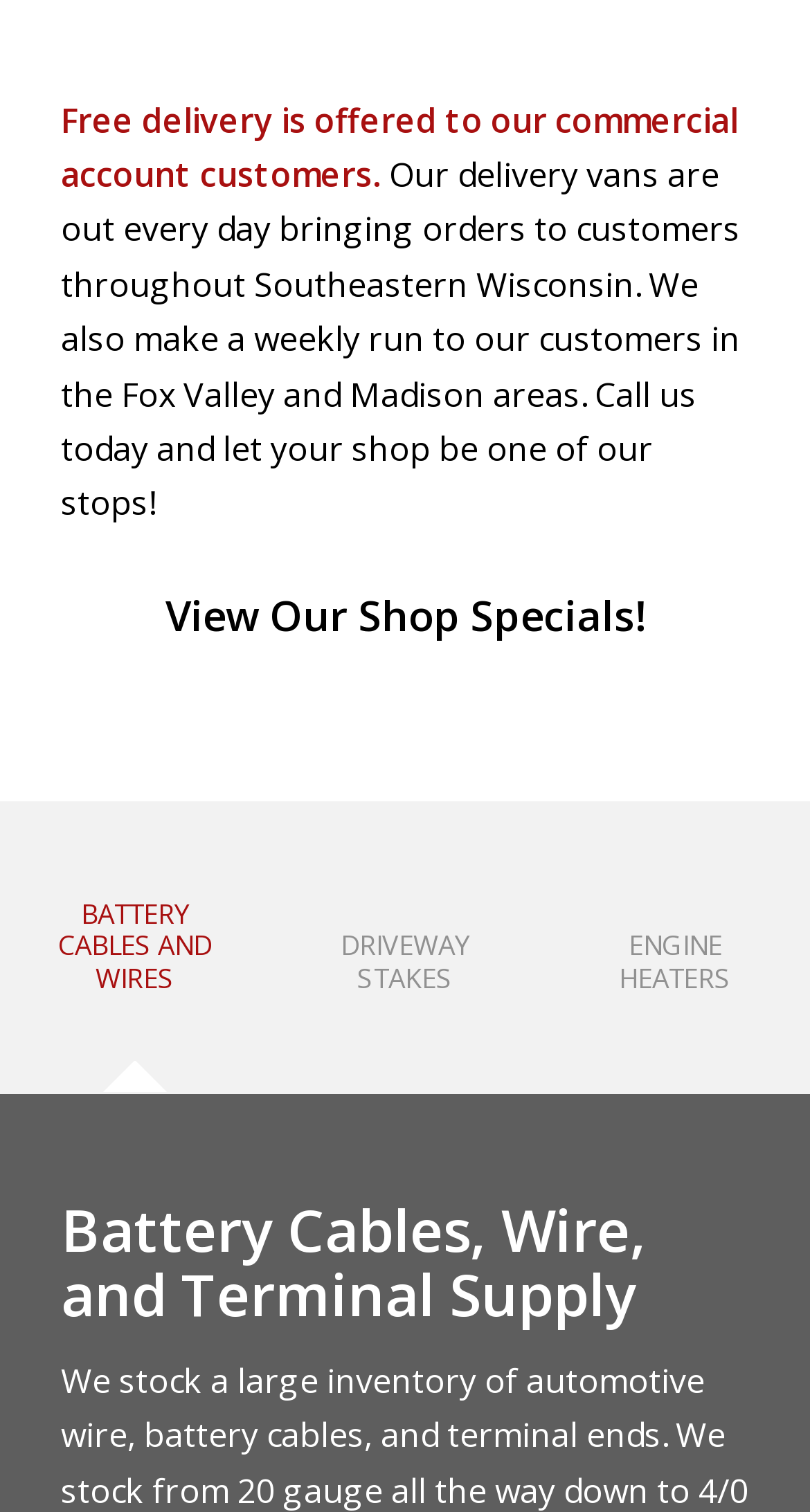Respond to the question with just a single word or phrase: 
What is the category of products listed below 'Battery Cables, Wire, and Terminal Supply'?

Battery Cables and Wires